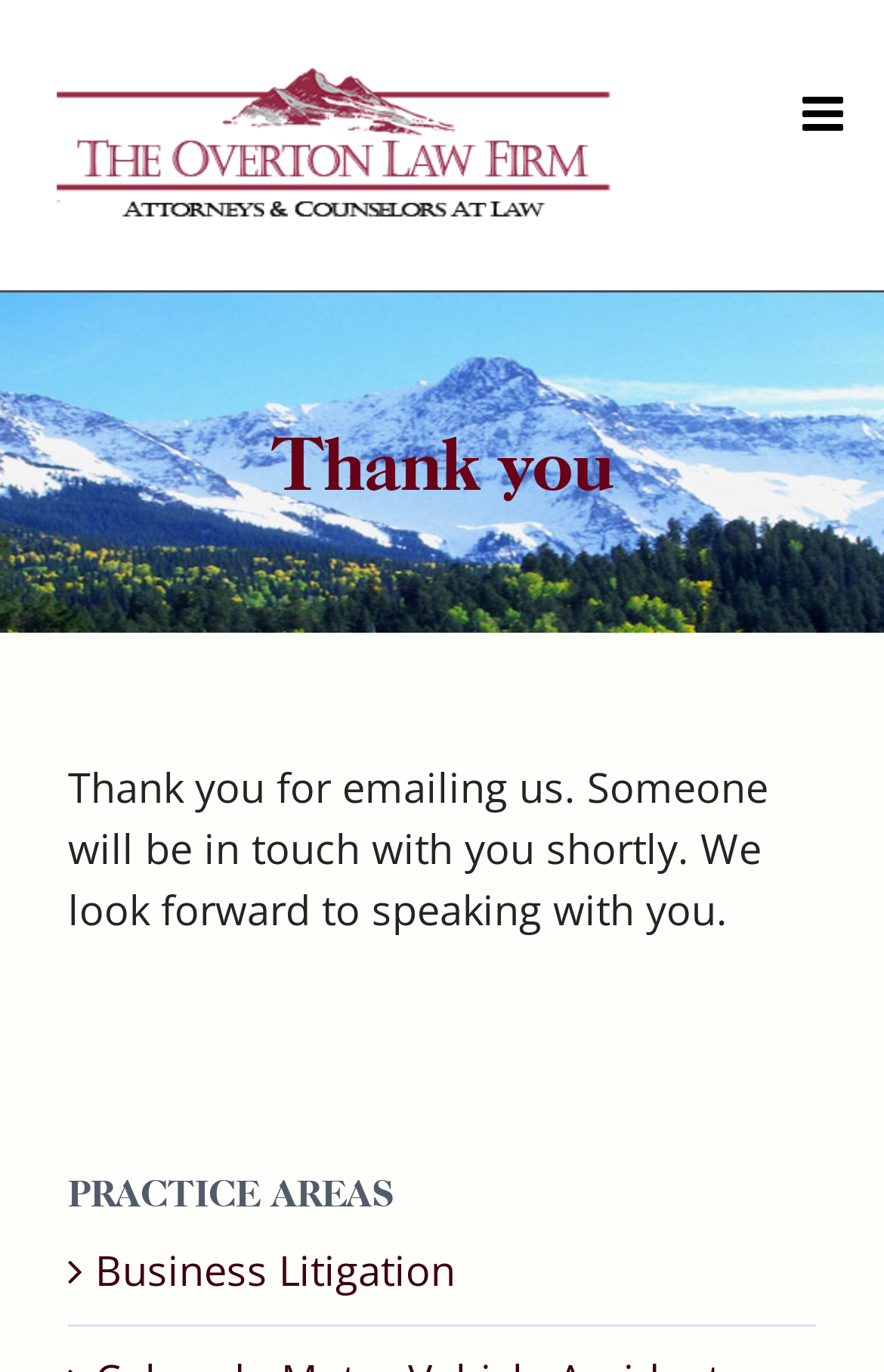Bounding box coordinates are specified in the format (top-left x, top-left y, bottom-right x, bottom-right y). All values are floating point numbers bounded between 0 and 1. Please provide the bounding box coordinate of the region this sentence describes: Business Litigation

[0.108, 0.906, 0.515, 0.946]